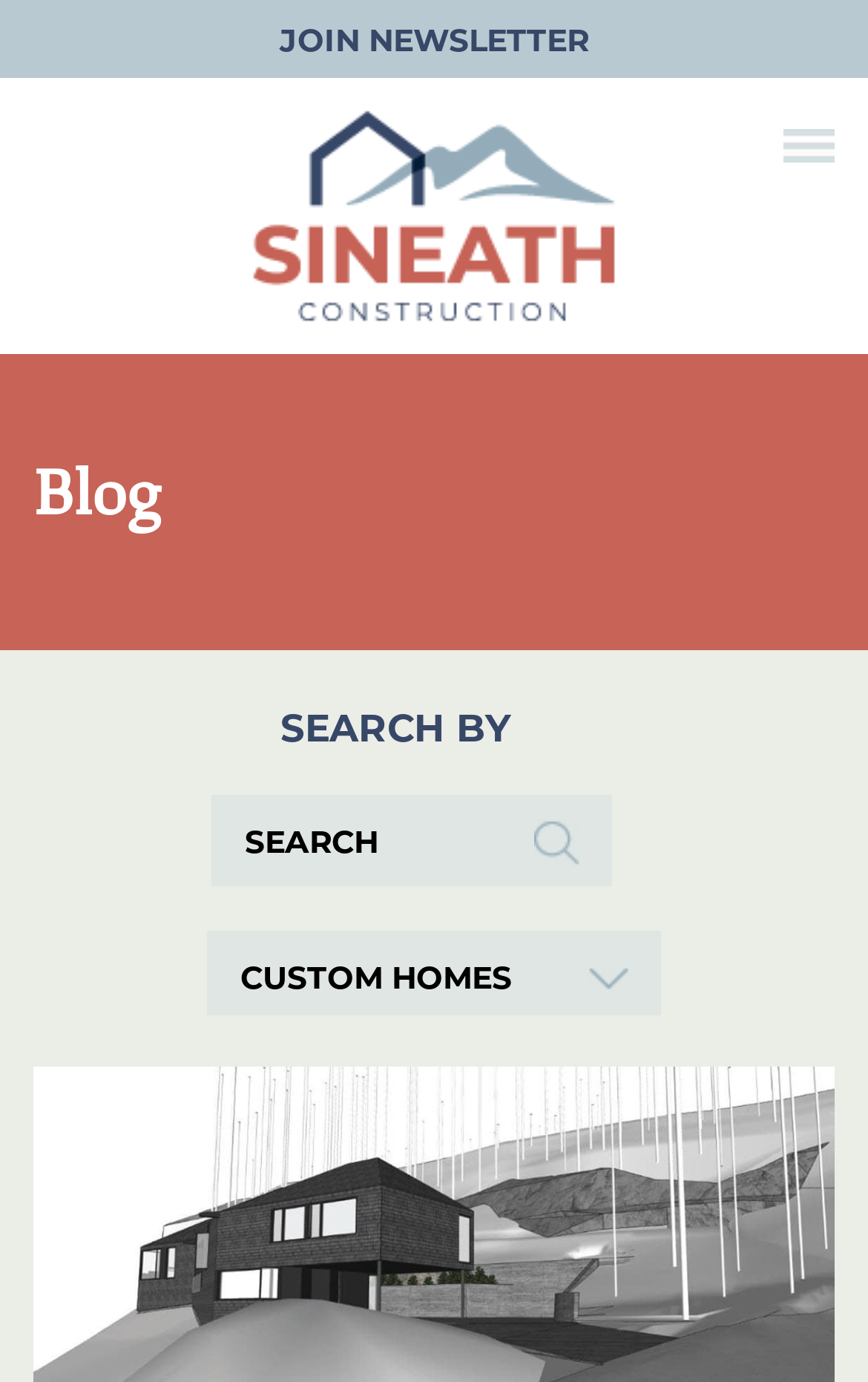Locate the bounding box coordinates of the region to be clicked to comply with the following instruction: "Search for something". The coordinates must be four float numbers between 0 and 1, in the form [left, top, right, bottom].

[0.244, 0.577, 0.577, 0.641]